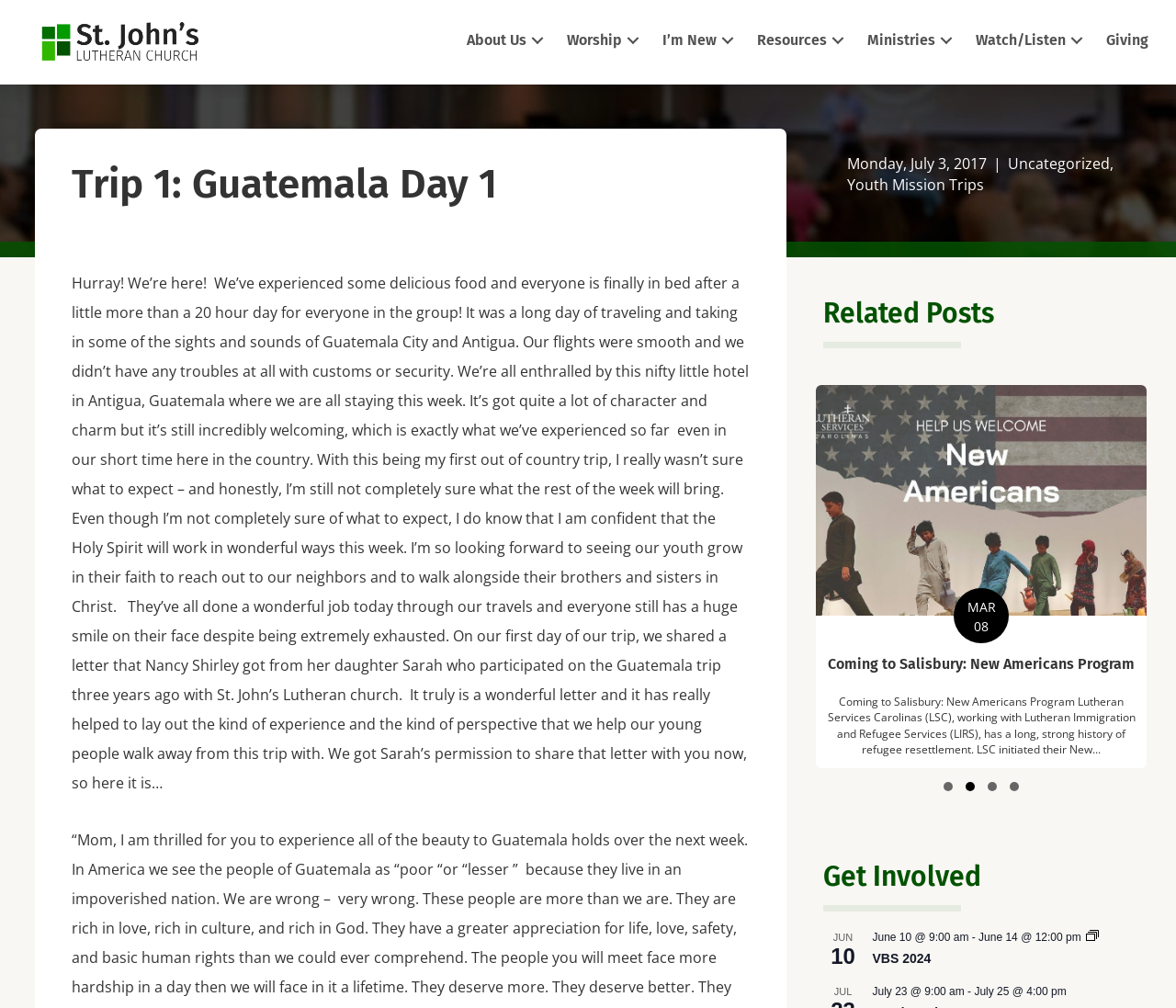Given the element description, predict the bounding box coordinates in the format (top-left x, top-left y, bottom-right x, bottom-right y), using floating point numbers between 0 and 1: parent_node: AUG title="Holy Land Pilgrimage"

[0.694, 0.382, 0.975, 0.747]